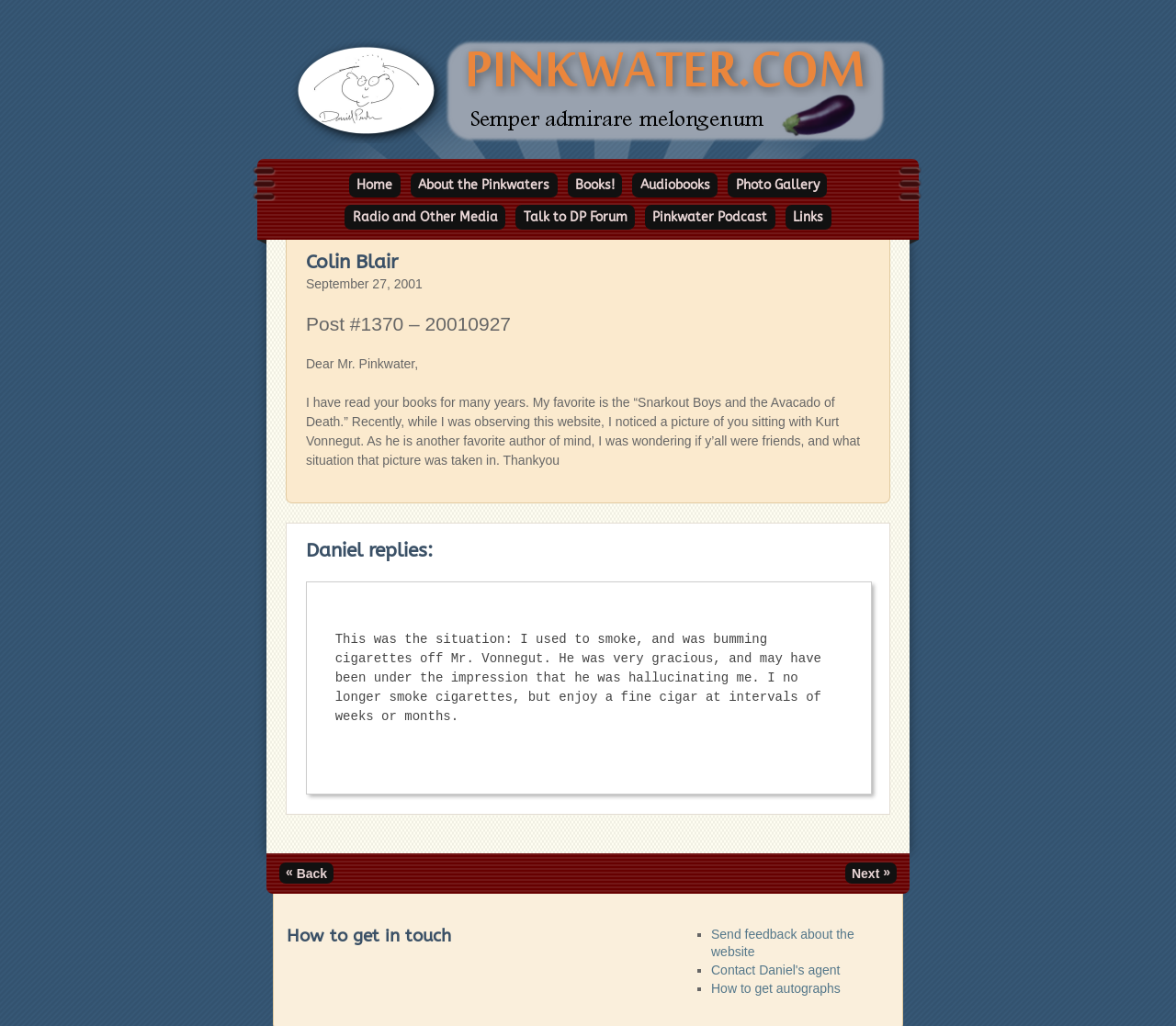Please determine the bounding box coordinates for the UI element described here. Use the format (top-left x, top-left y, bottom-right x, bottom-right y) with values bounded between 0 and 1: « Back

[0.238, 0.841, 0.284, 0.861]